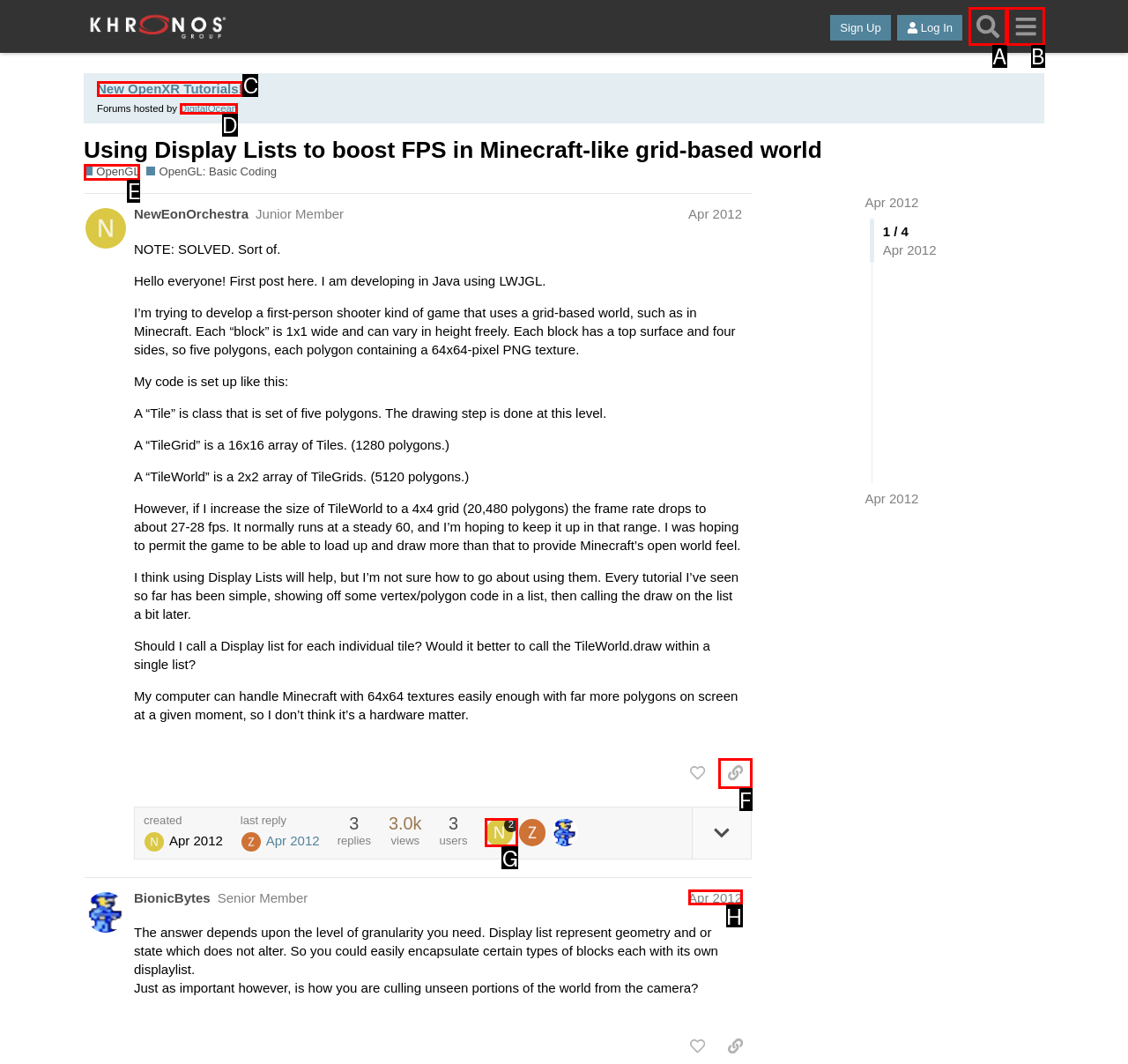Which lettered option matches the following description: aria-label="menu" title="menu"
Provide the letter of the matching option directly.

B